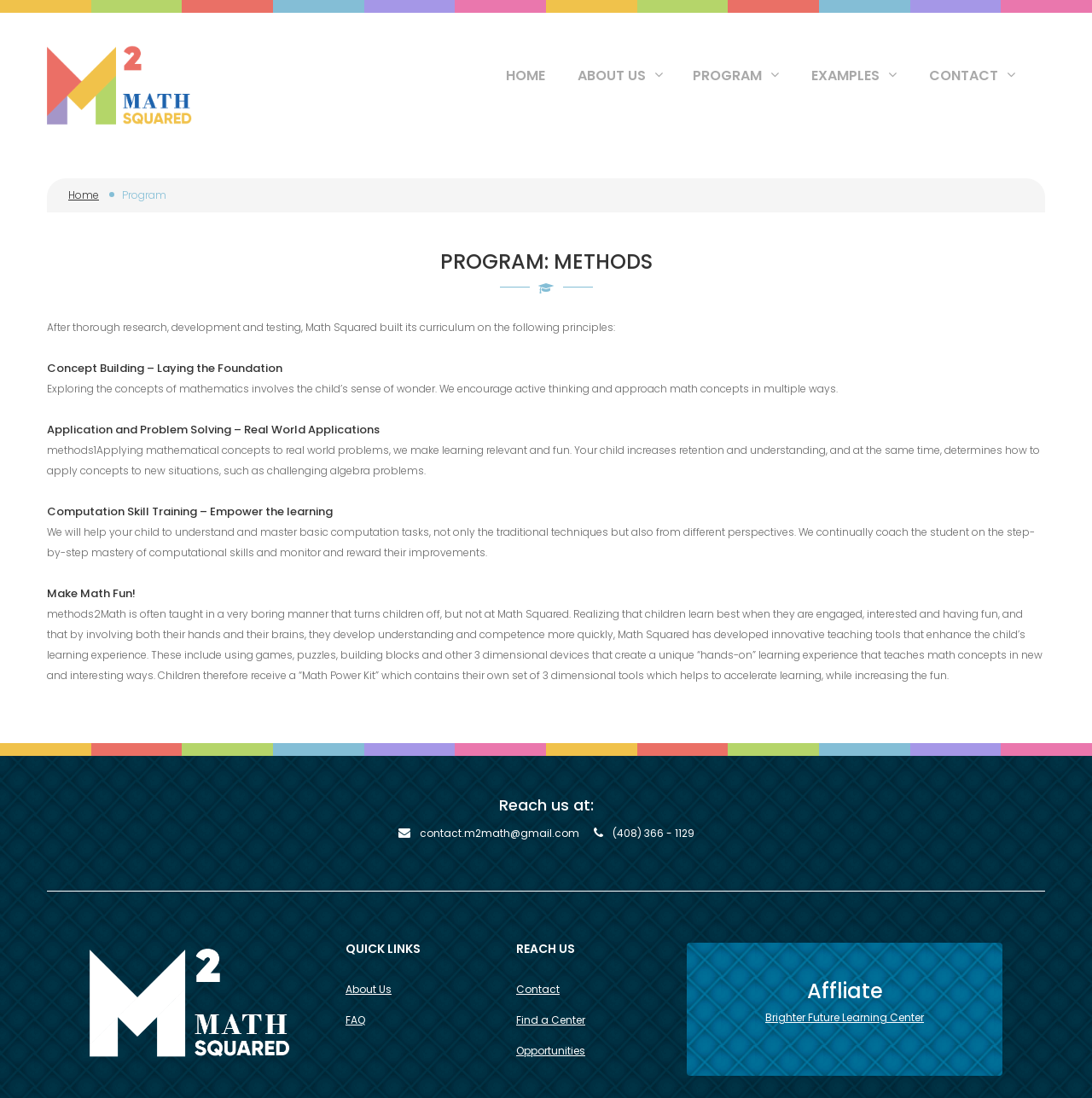Please determine the bounding box coordinates for the UI element described here. Use the format (top-left x, top-left y, bottom-right x, bottom-right y) with values bounded between 0 and 1: Google Calendar

None